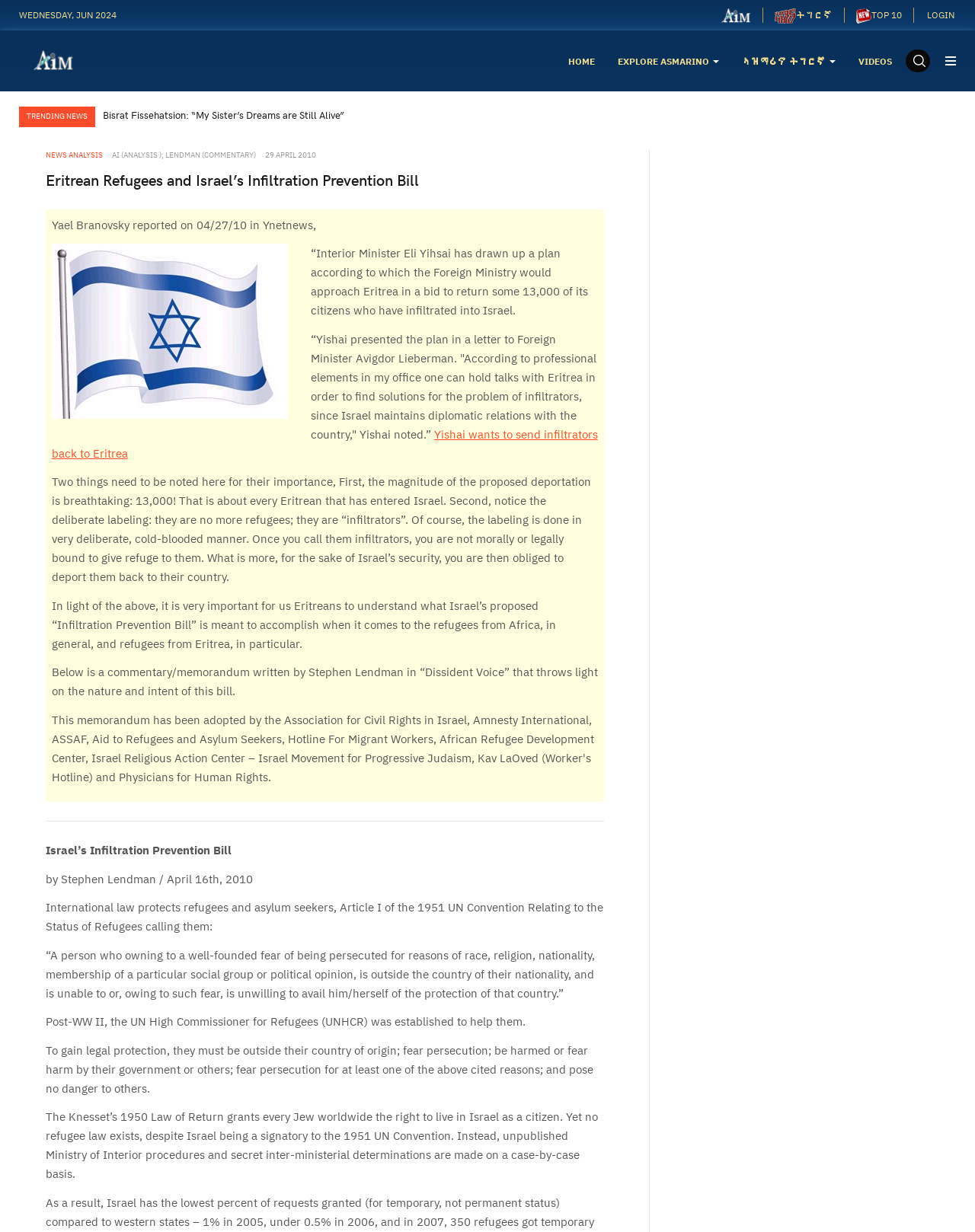Identify the bounding box coordinates of the element that should be clicked to fulfill this task: "Click on the 'VIDEOS' link". The coordinates should be provided as four float numbers between 0 and 1, i.e., [left, top, right, bottom].

[0.88, 0.025, 0.915, 0.074]